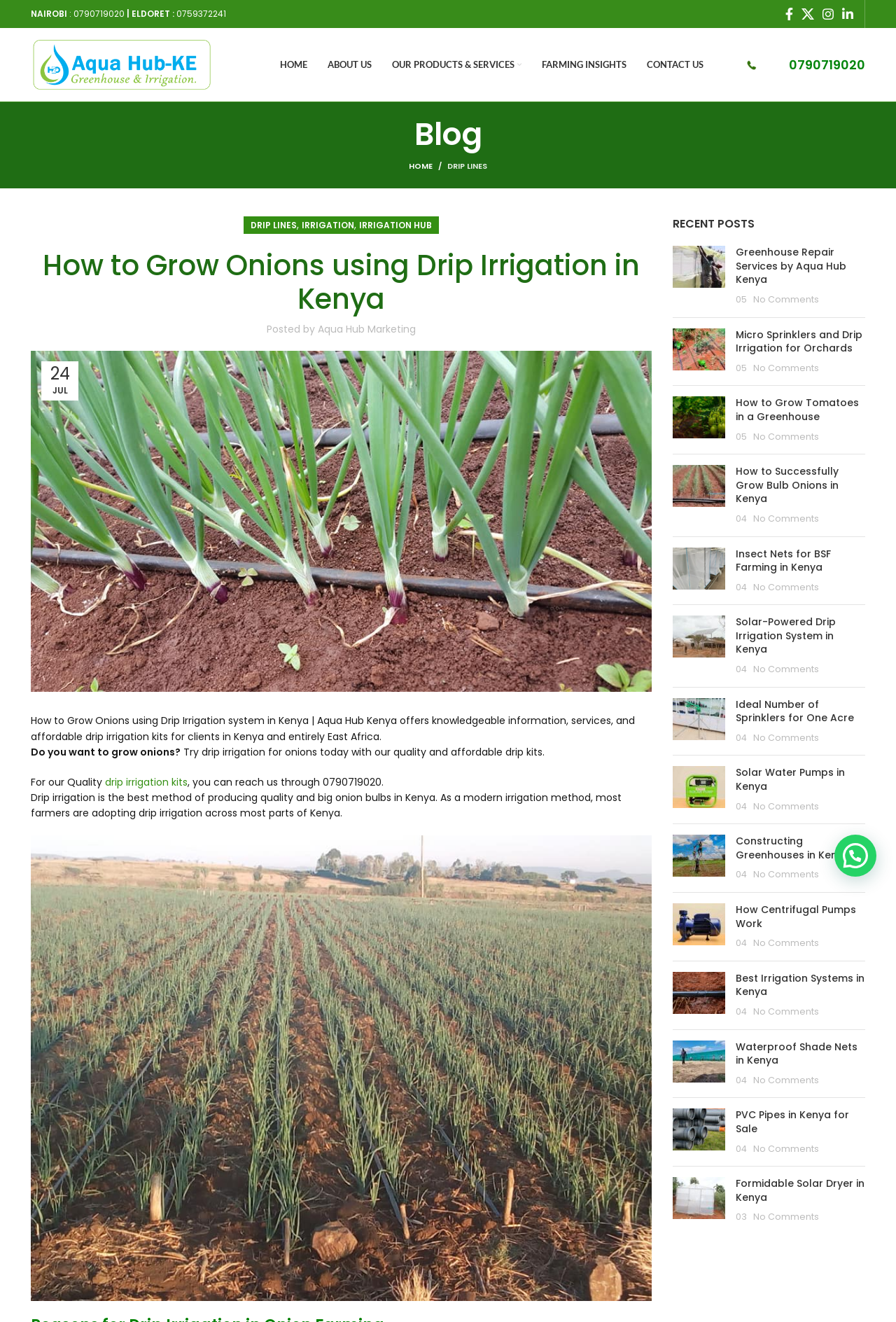Your task is to extract the text of the main heading from the webpage.

How to Grow Onions using Drip Irrigation in Kenya